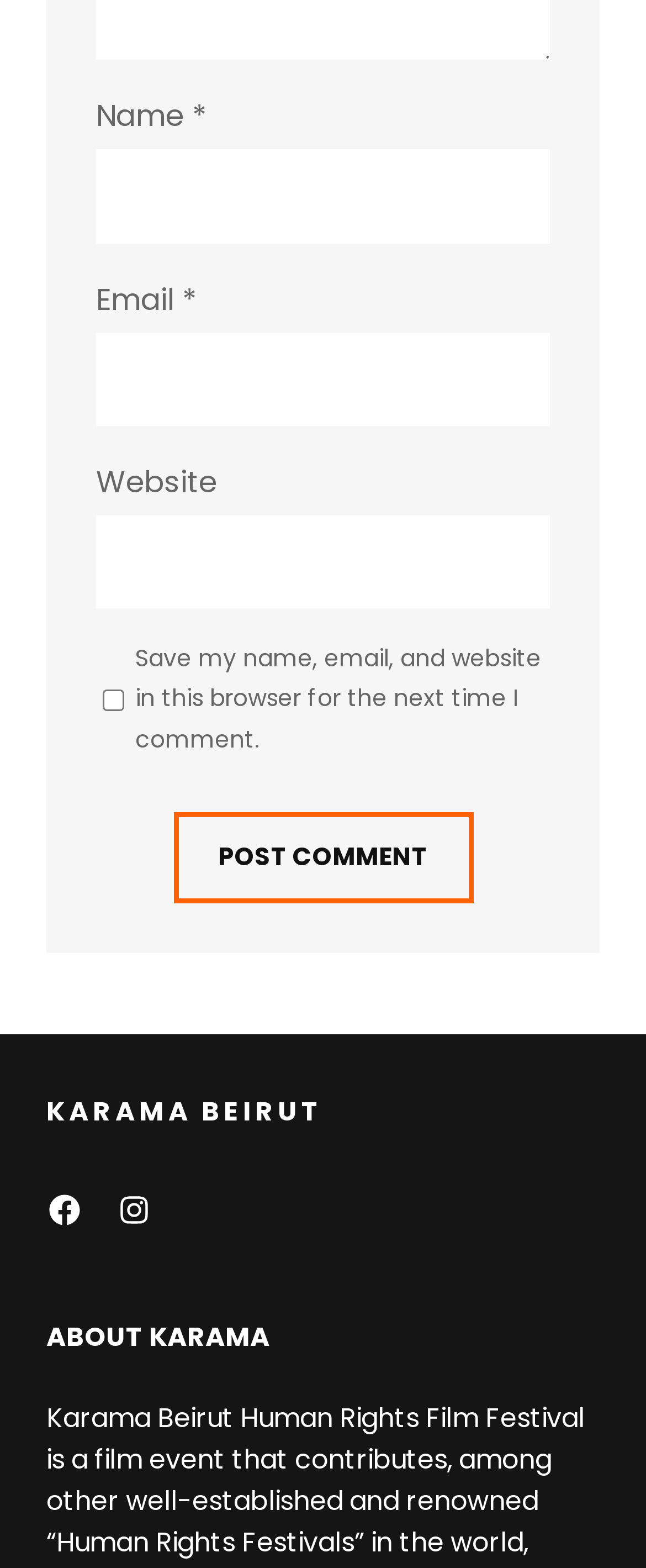What is the topic of the webpage about?
Provide an in-depth and detailed answer to the question.

The heading 'KARAMA BEIRUT' is located near the top of the webpage, suggesting that the webpage is about KARAMA BEIRUT, possibly an organization or business.